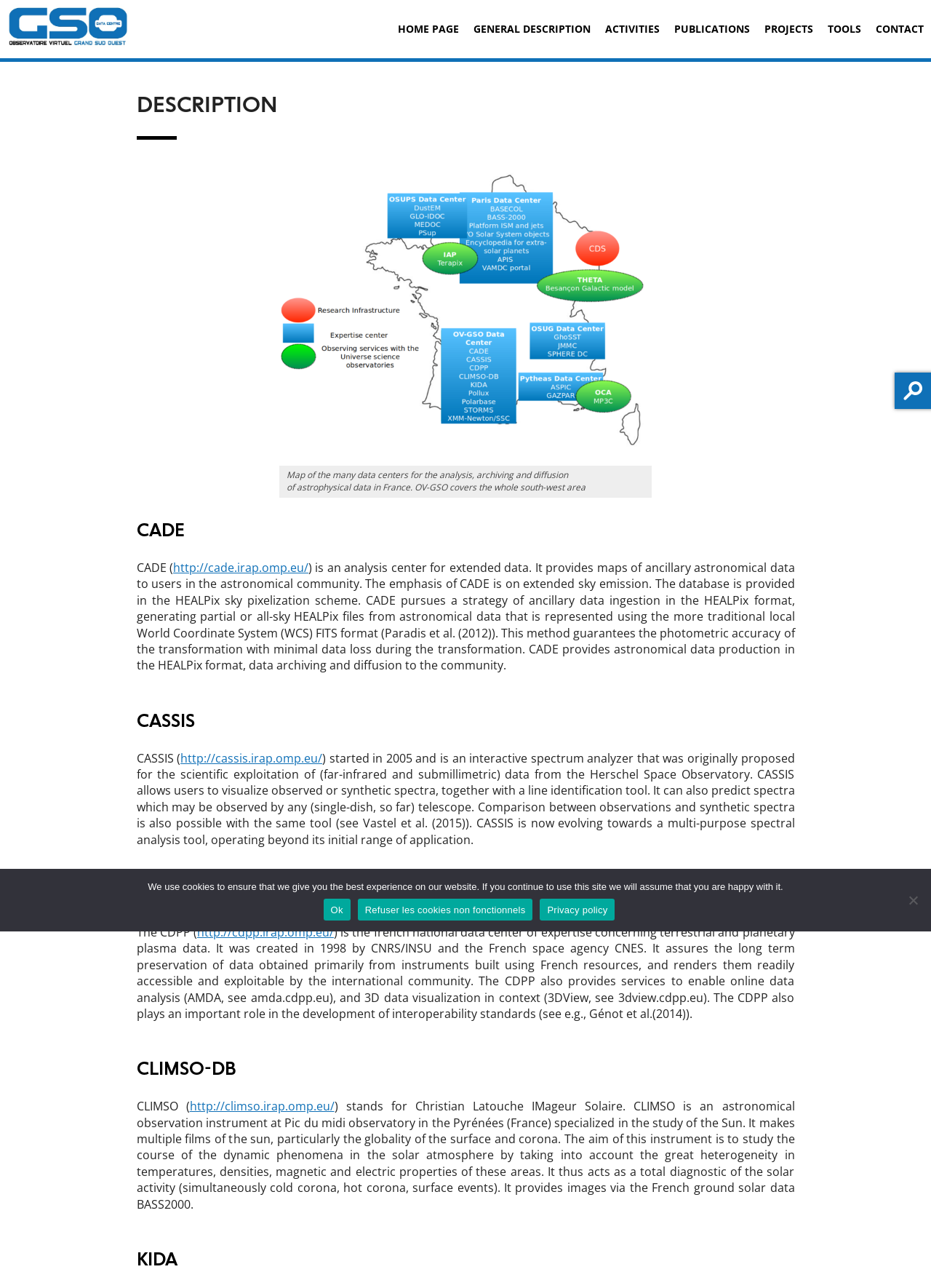Determine the bounding box coordinates of the region I should click to achieve the following instruction: "Search for something". Ensure the bounding box coordinates are four float numbers between 0 and 1, i.e., [left, top, right, bottom].

[0.047, 0.003, 0.797, 0.019]